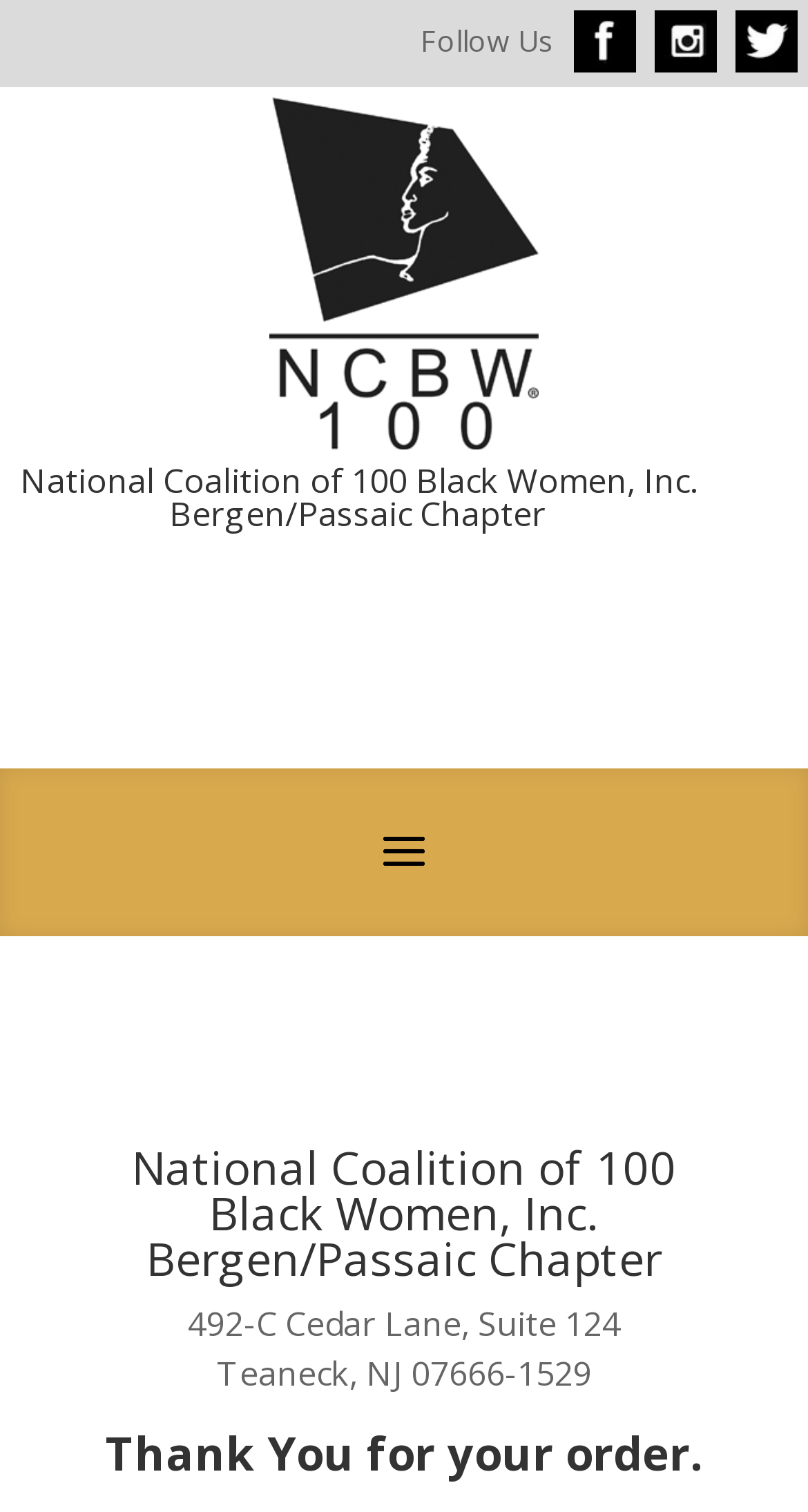Could you please study the image and provide a detailed answer to the question:
What is the purpose of the webpage?

I inferred the purpose of the webpage by looking at the heading element with ID 400, which contains the text 'Thank You for your order.' This suggests that the webpage is a confirmation or thank-you page for users who have made a purchase or placed an order.